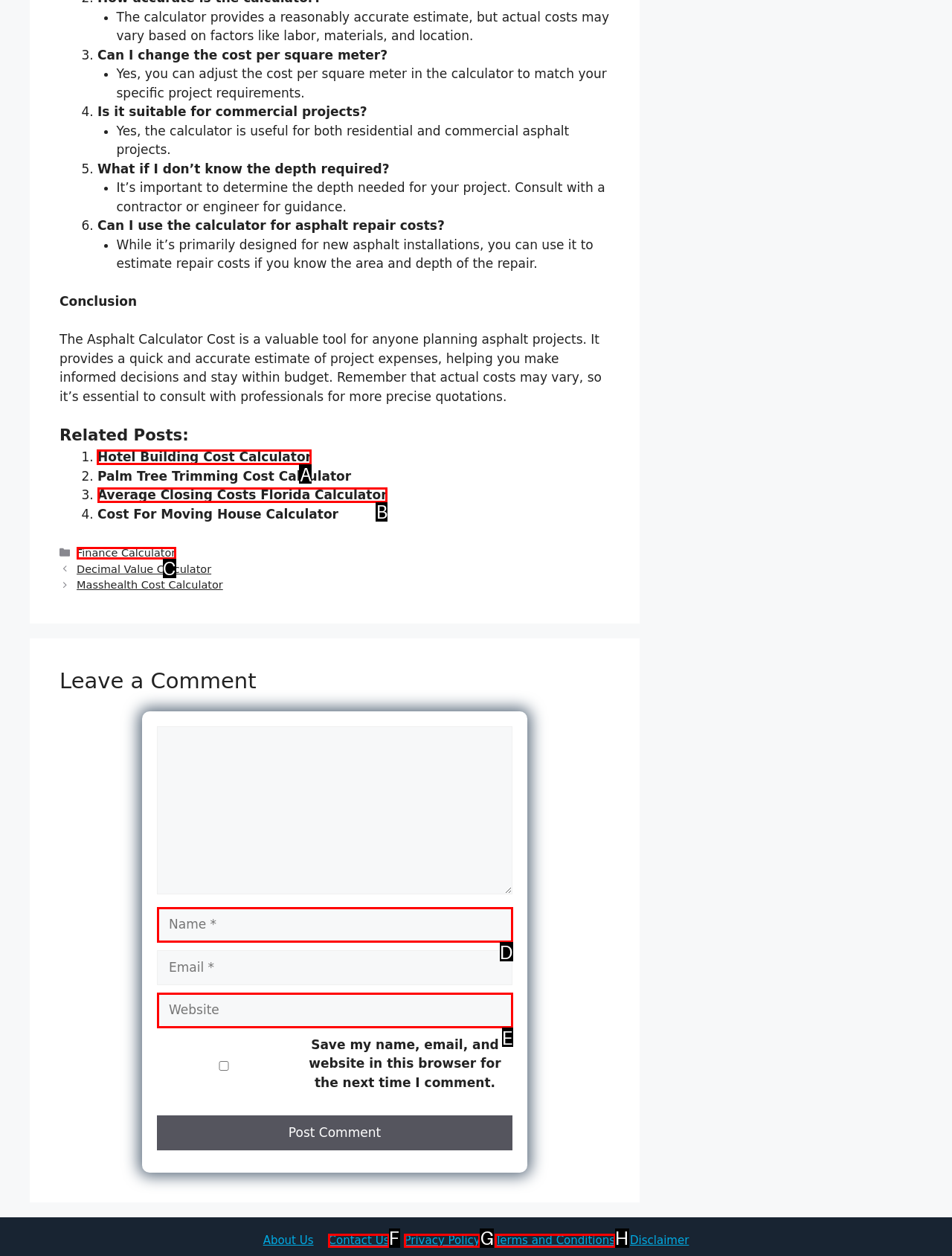Which option should you click on to fulfill this task: Click the 'Hotel Building Cost Calculator' link? Answer with the letter of the correct choice.

A